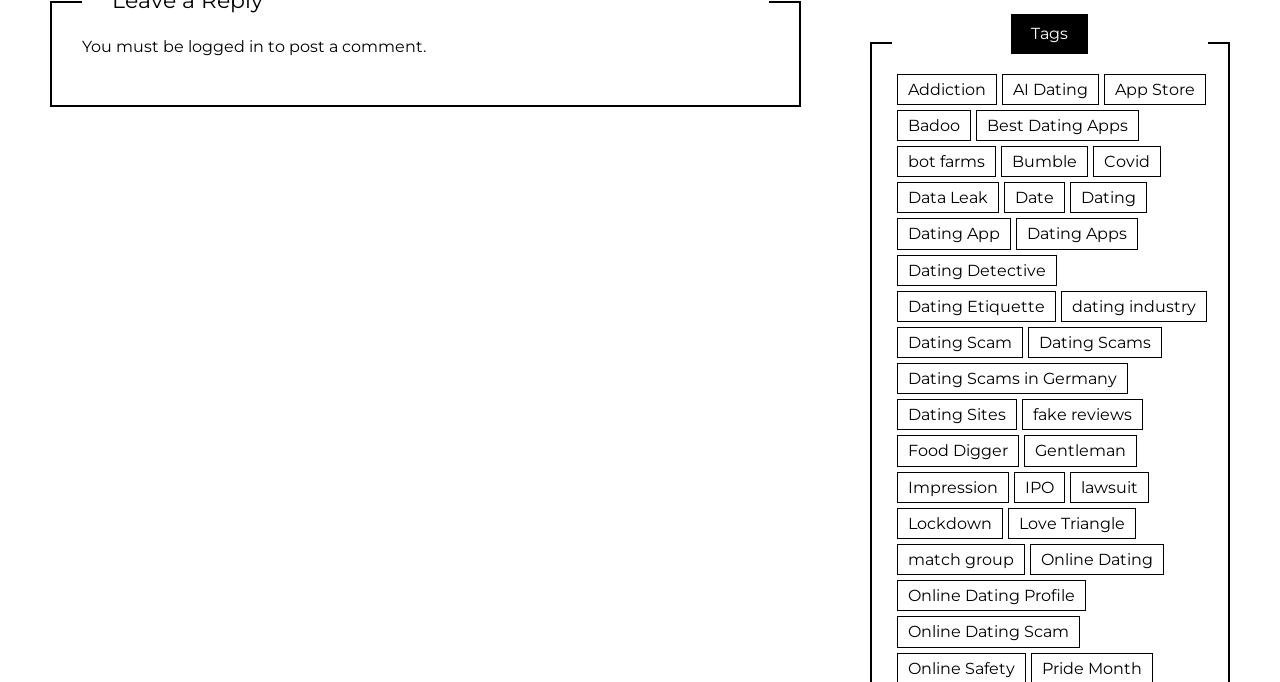How many items are in the 'Bumble' category?
Refer to the screenshot and respond with a concise word or phrase.

18